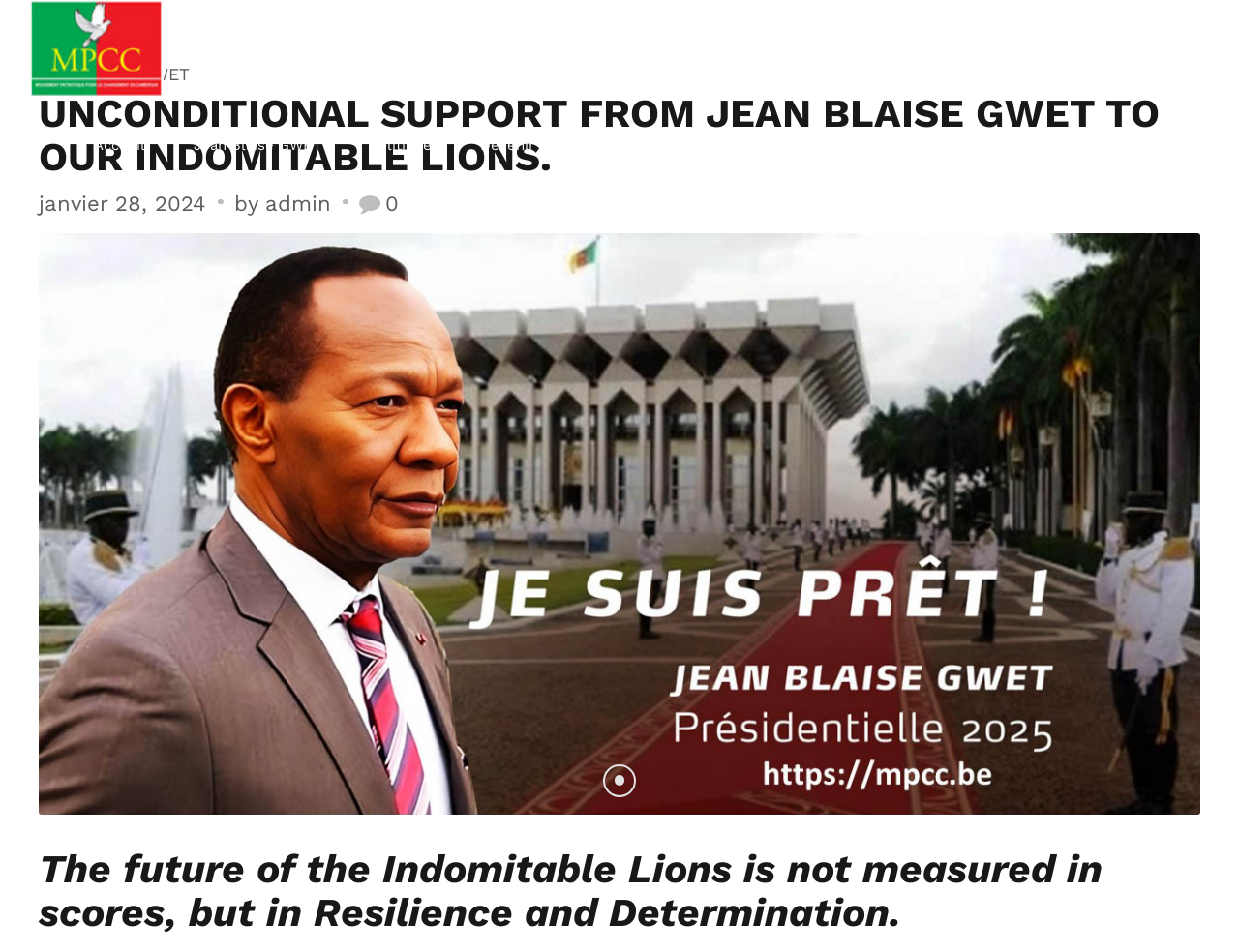Provide a single word or phrase answer to the question: 
What is the topic of the heading below the image?

The future of the Indomitable Lions